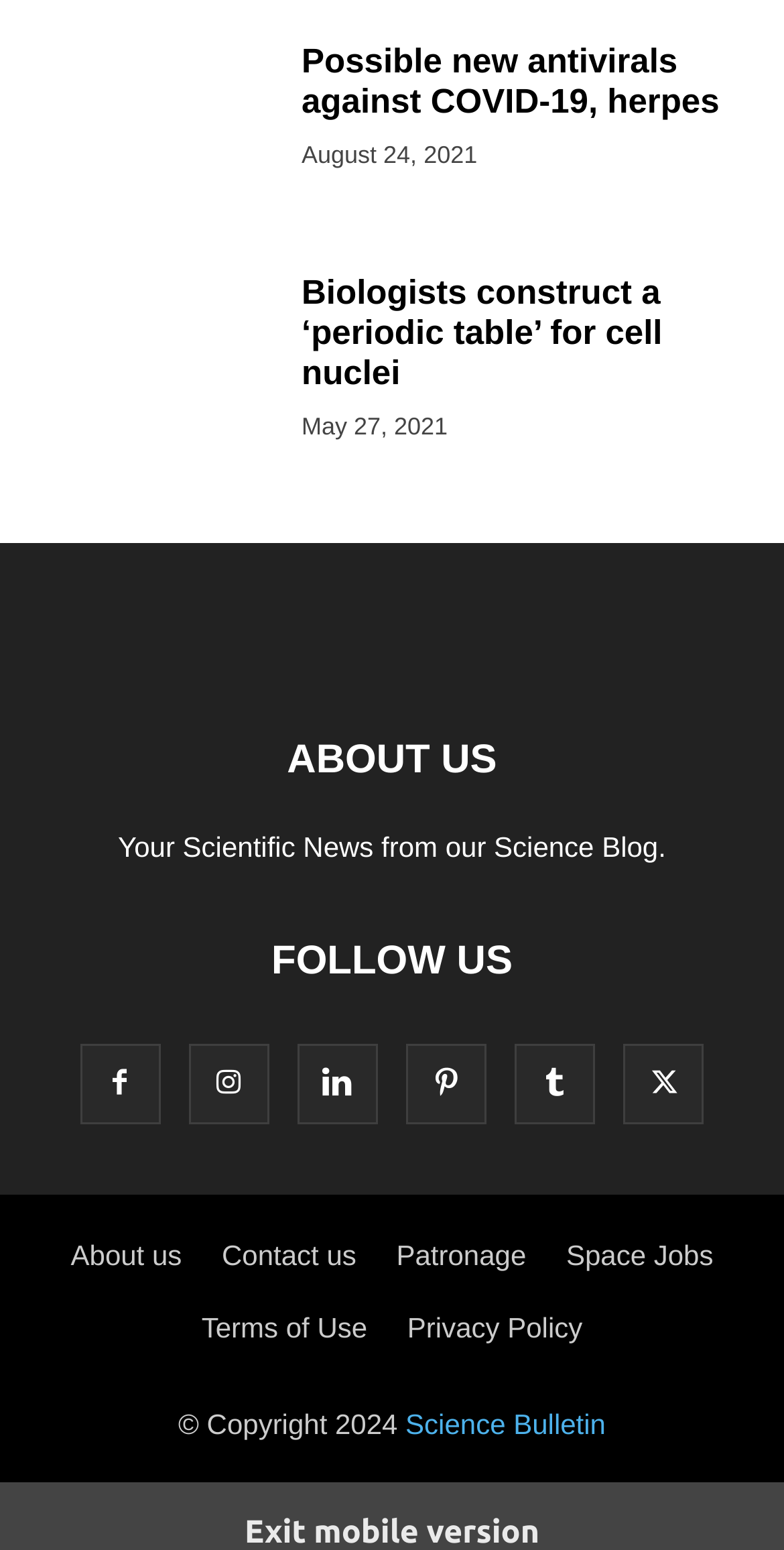Can you pinpoint the bounding box coordinates for the clickable element required for this instruction: "Add to cart"? The coordinates should be four float numbers between 0 and 1, i.e., [left, top, right, bottom].

None